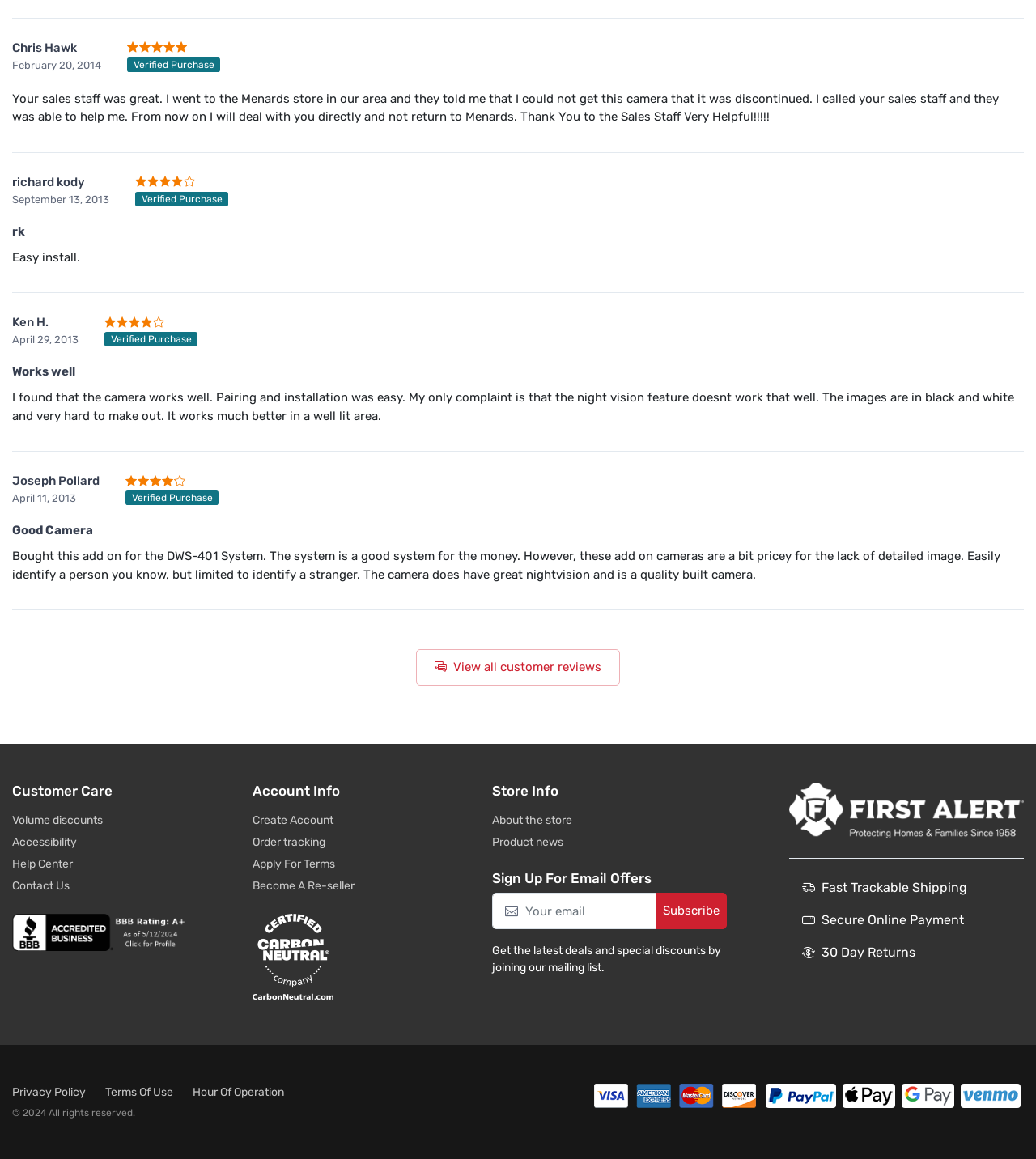Locate the bounding box coordinates of the element that should be clicked to execute the following instruction: "Subscribe".

[0.633, 0.771, 0.702, 0.802]